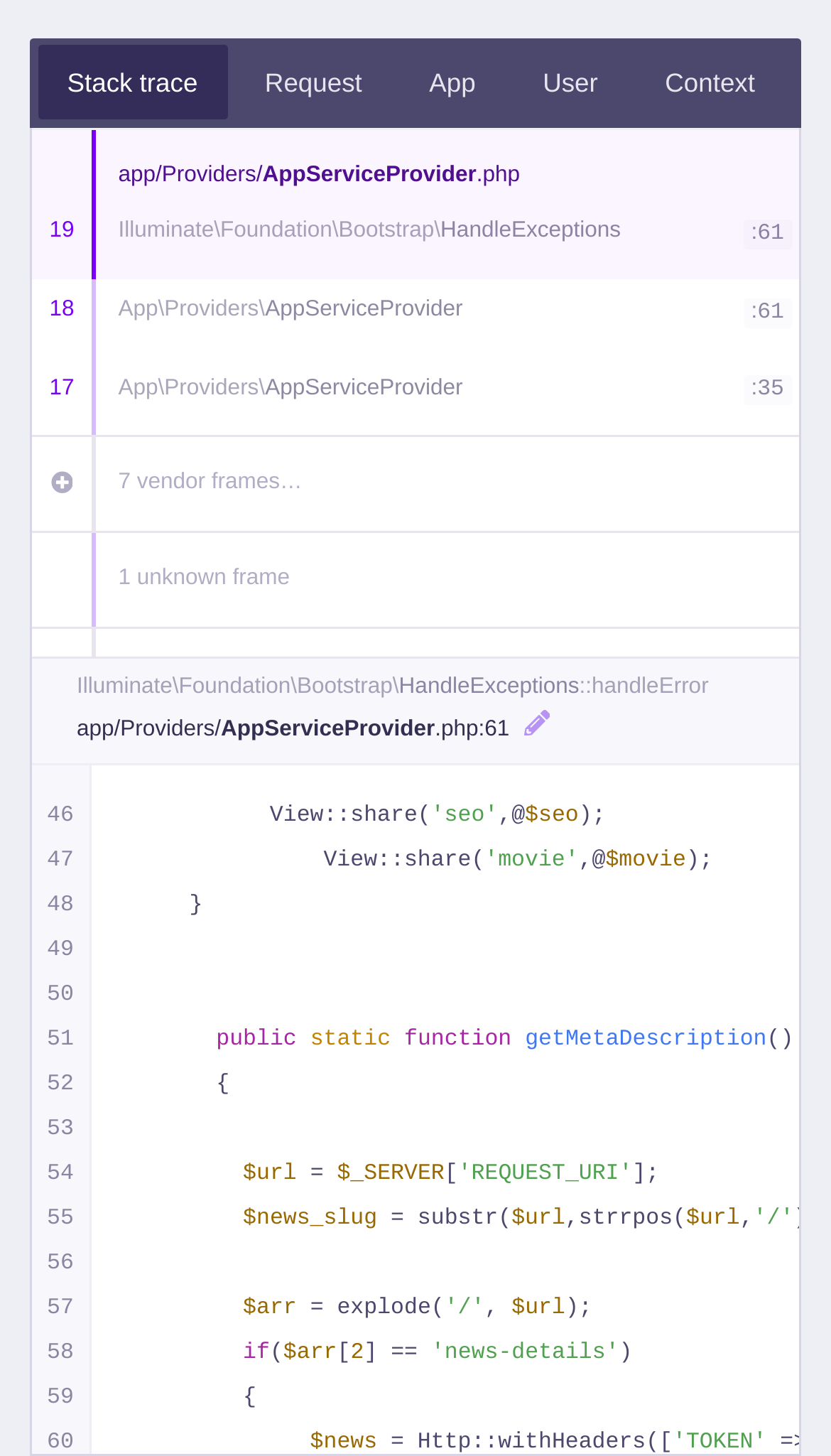From the webpage screenshot, identify the region described by User. Provide the bounding box coordinates as (top-left x, top-left y, bottom-right x, bottom-right y), with each value being a floating point number between 0 and 1.

[0.617, 0.031, 0.755, 0.083]